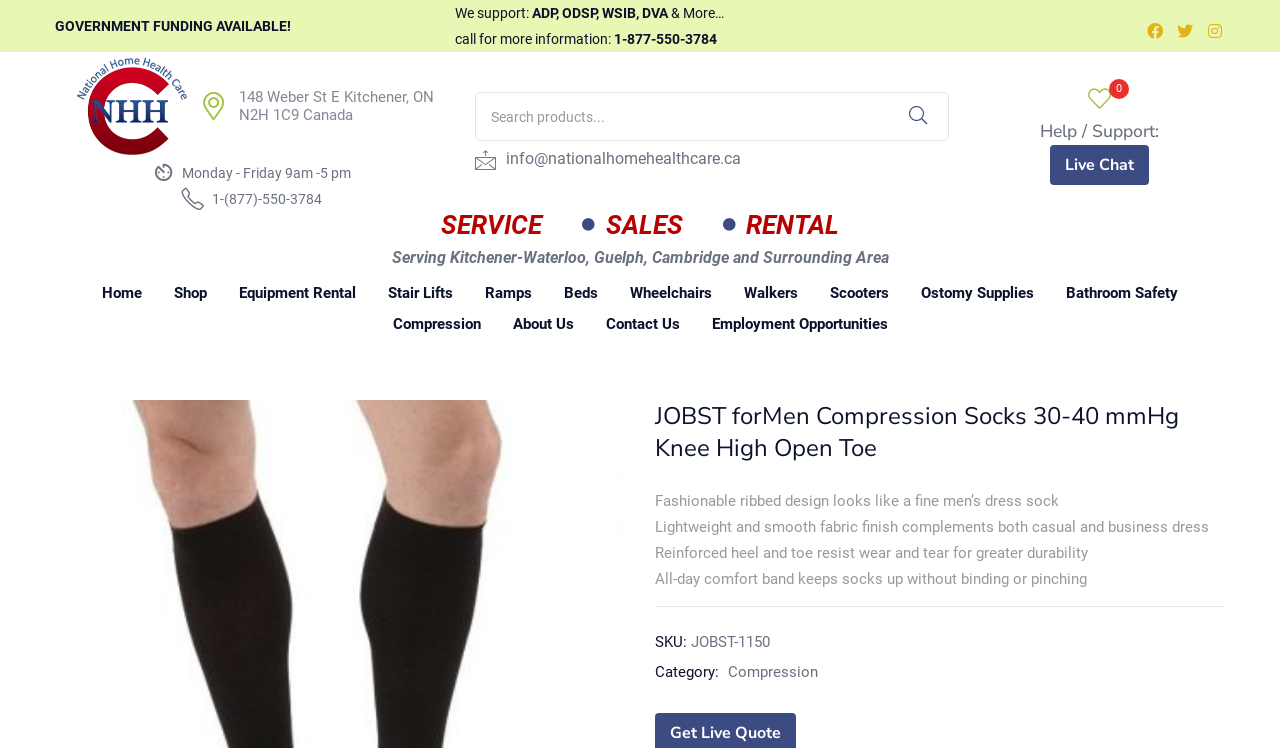What is the feature of the JOBST forMen Compression Socks?
Using the information from the image, answer the question thoroughly.

I found the feature by looking at the static text that describes the product, which mentions 'Reinforced heel and toe resist wear and tear for greater durability'.